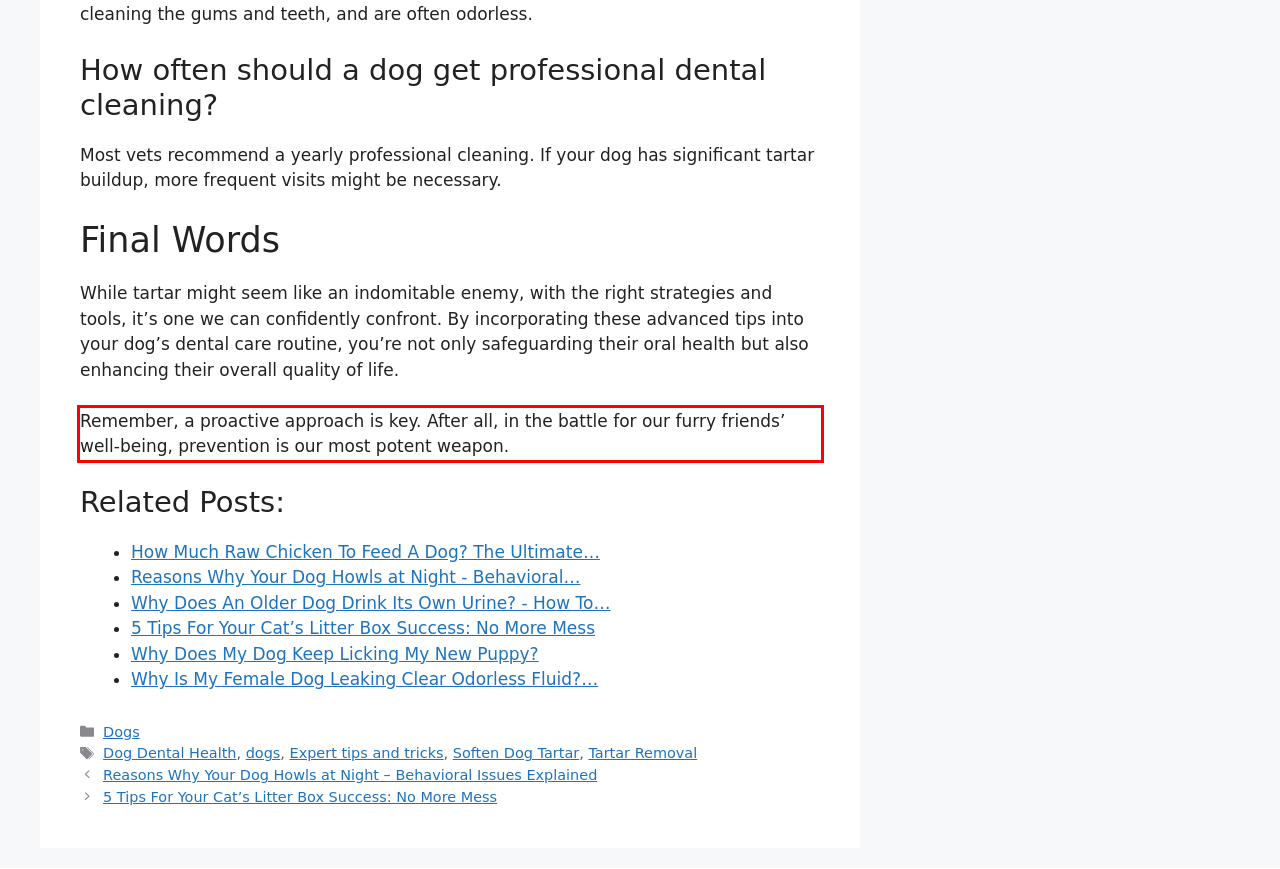In the screenshot of the webpage, find the red bounding box and perform OCR to obtain the text content restricted within this red bounding box.

Remember, a proactive approach is key. After all, in the battle for our furry friends’ well-being, prevention is our most potent weapon.